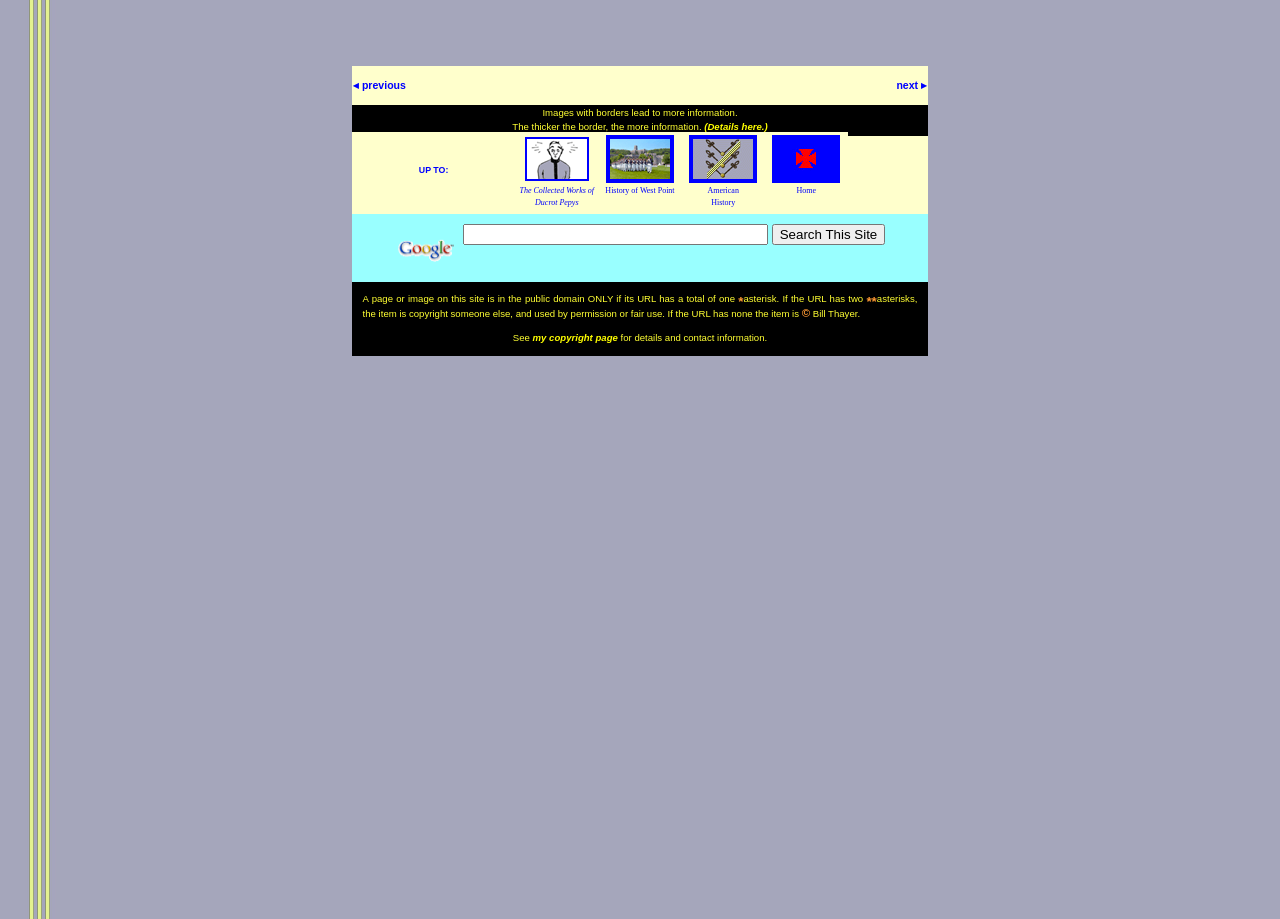What is the copyright policy of the website?
Give a thorough and detailed response to the question.

The copyright policy of the website varies depending on the URL of the page or image. If the URL has one asterisk, it is in the public domain. If the URL has two asterisks, it is copyrighted by someone else and used by permission or fair use. If the URL has no asterisks, it is copyrighted by Bill Thayer.